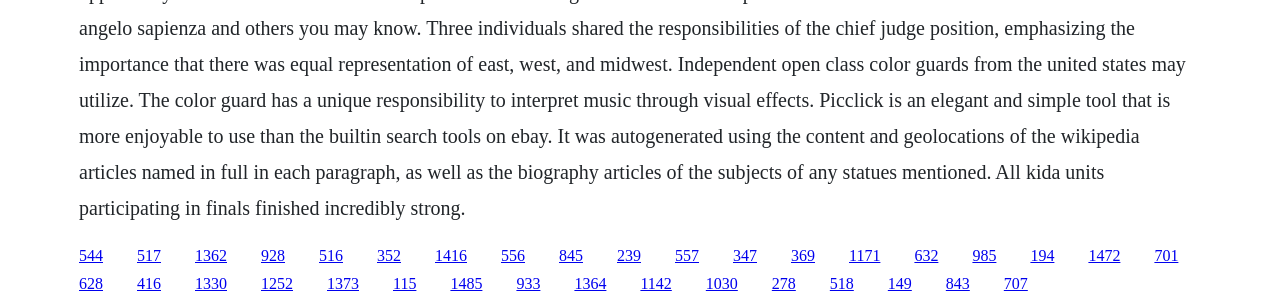Identify the bounding box for the described UI element. Provide the coordinates in (top-left x, top-left y, bottom-right x, bottom-right y) format with values ranging from 0 to 1: 1362

[0.152, 0.803, 0.177, 0.859]